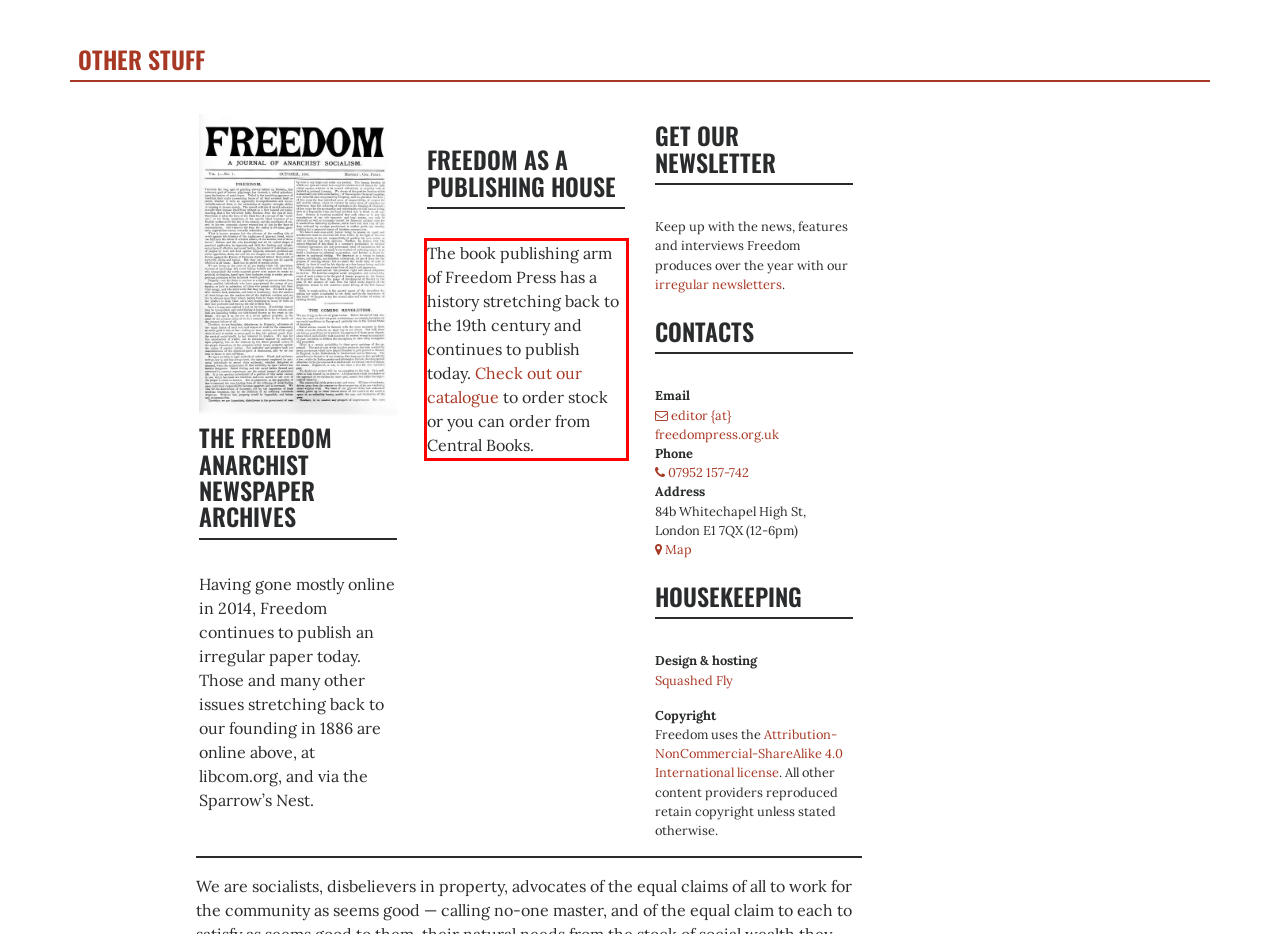From the given screenshot of a webpage, identify the red bounding box and extract the text content within it.

The book publishing arm of Freedom Press has a history stretching back to the 19th century and continues to publish today. Check out our catalogue to order stock or you can order from Central Books.